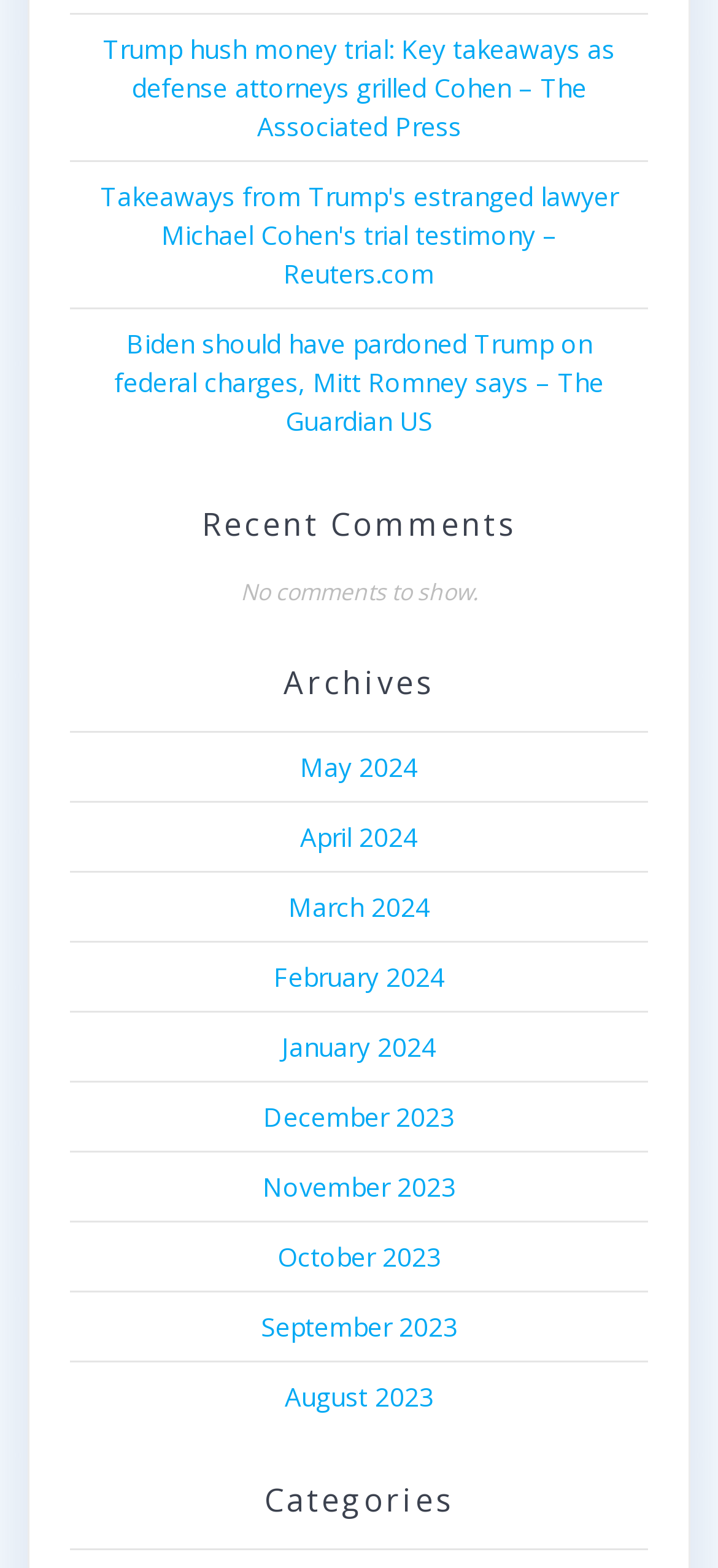Find the bounding box coordinates for the area that must be clicked to perform this action: "Browse archives for May 2024".

[0.418, 0.478, 0.582, 0.5]